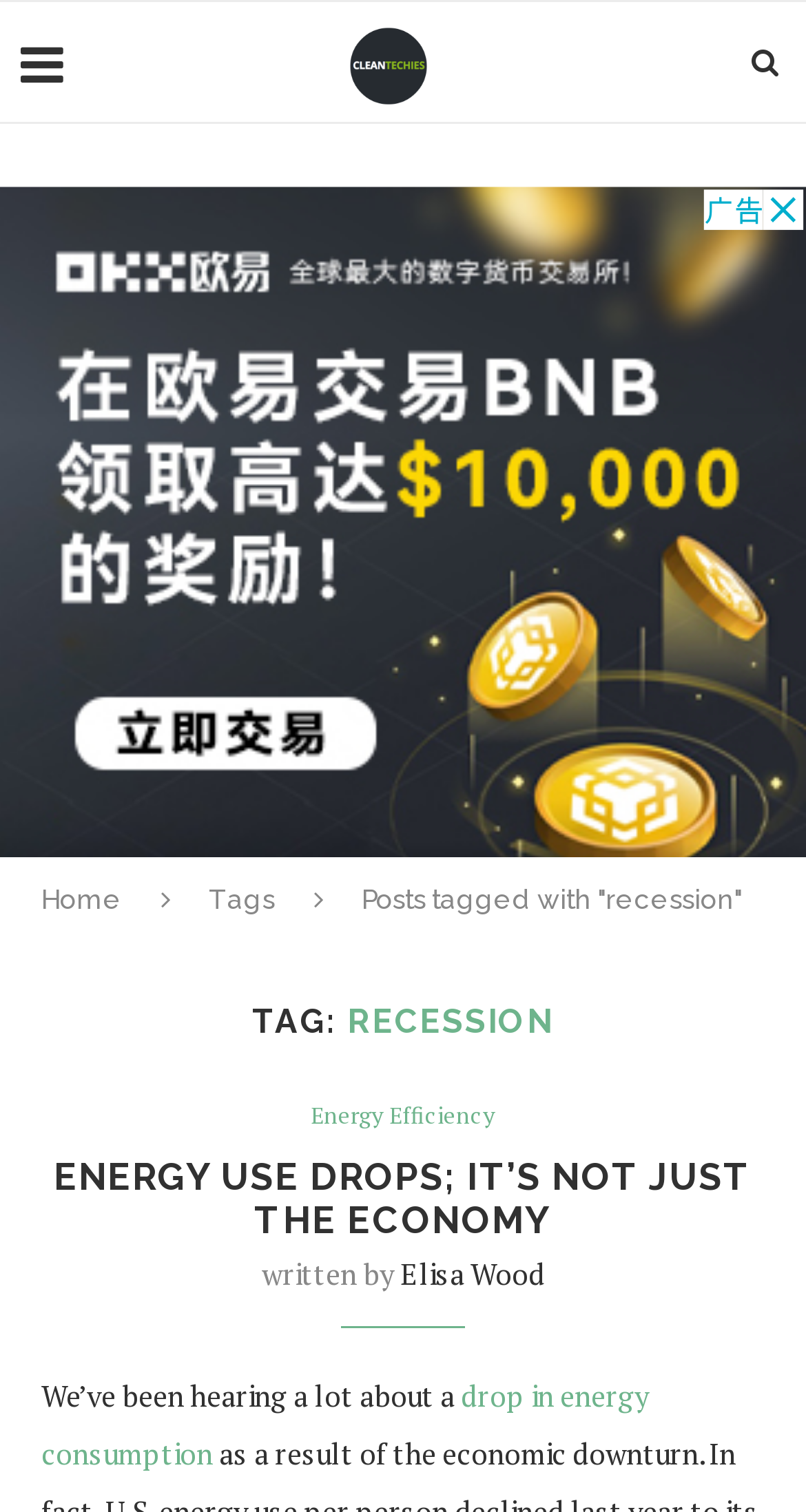What is the related topic to energy efficiency?
Examine the image and give a concise answer in one word or a short phrase.

recession